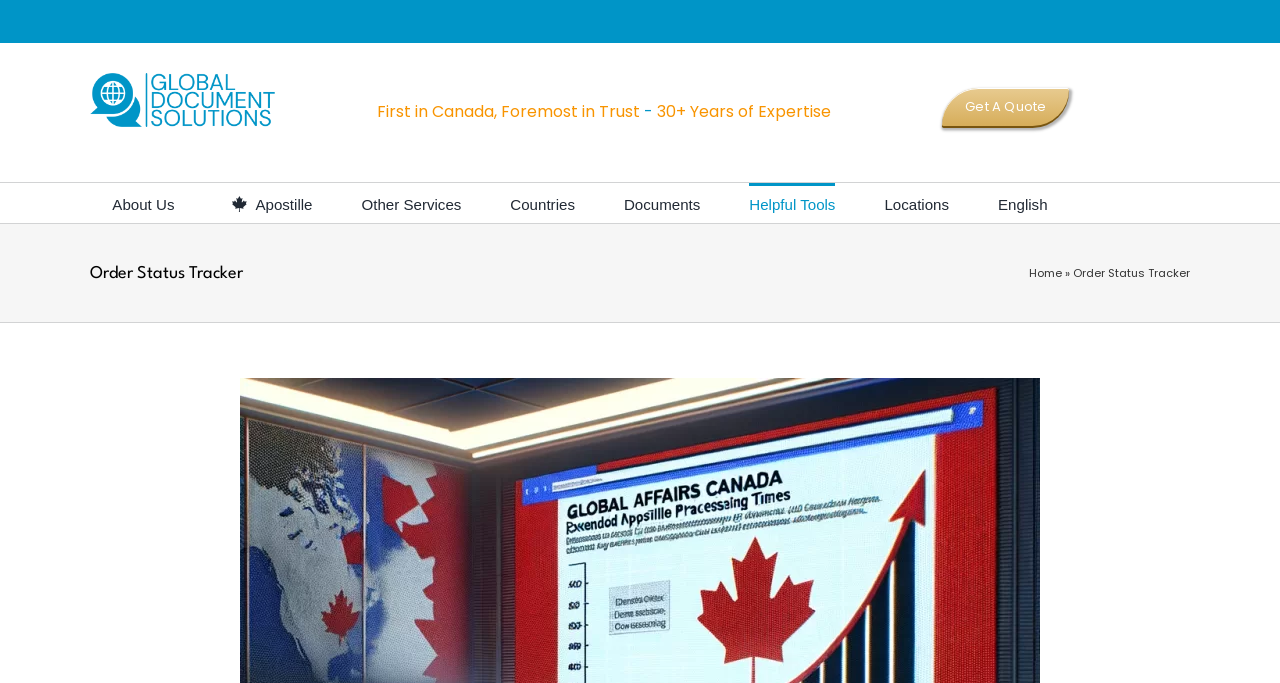Present a detailed account of what is displayed on the webpage.

The webpage is titled "Order Status Tracker - Global Document Solutions" and features a prominent logo of Global Document Solutions at the top left corner, accompanied by a link to the company's website. Below the logo, a heading reads "First in Canada, Foremost in Trust - 30+ Years of Expertise", emphasizing the company's experience and reputation.

To the right of the logo, a "Get A Quote" link is prominently displayed. A navigation menu, labeled "Main-Menu", is situated below the logo and spans across the top of the page. The menu consists of 8 links: "About Us", "Apostille", "Other Services", "Countries", "Documents", "Helpful Tools", "Locations", and "English".

Below the navigation menu, a region titled "Page Title Bar" occupies the full width of the page. Within this region, a heading "Order Status Tracker" is centered, with a "Home" link situated to its right, accompanied by a right-facing arrow symbol.